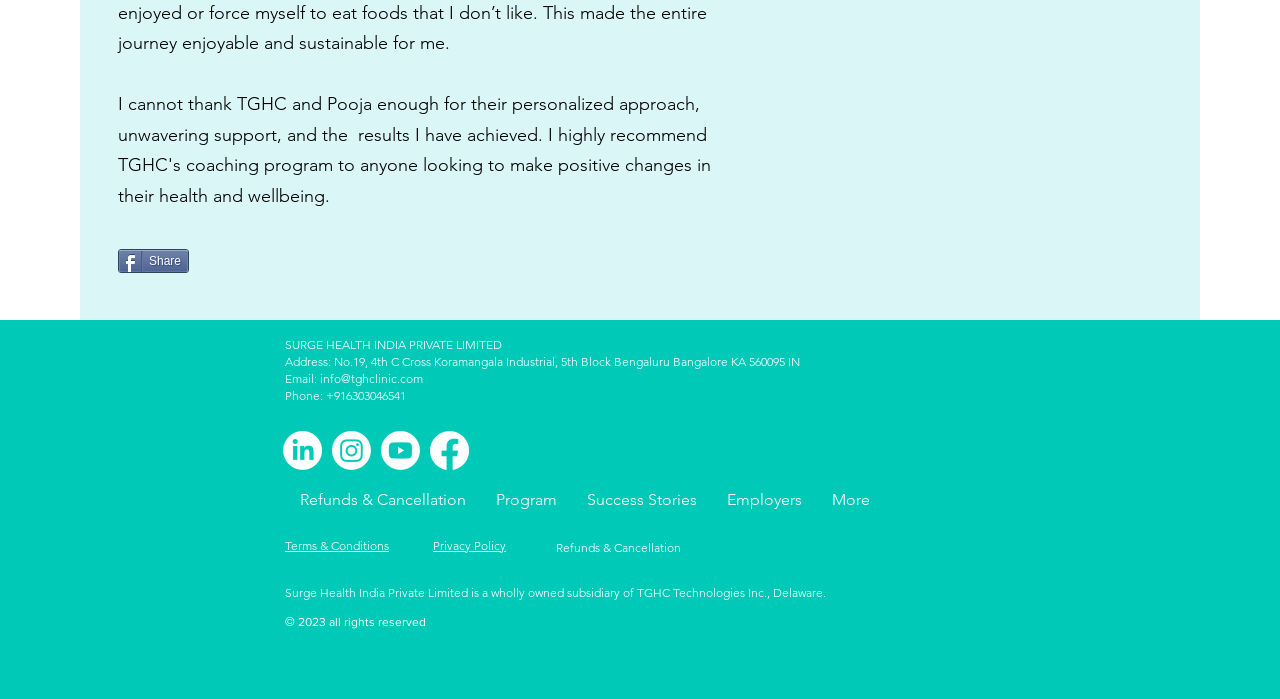What is the year of copyright?
Please give a detailed and elaborate answer to the question.

The year of copyright can be found in the StaticText element with the text '© 2023 all rights reserved' at coordinates [0.223, 0.878, 0.333, 0.899].